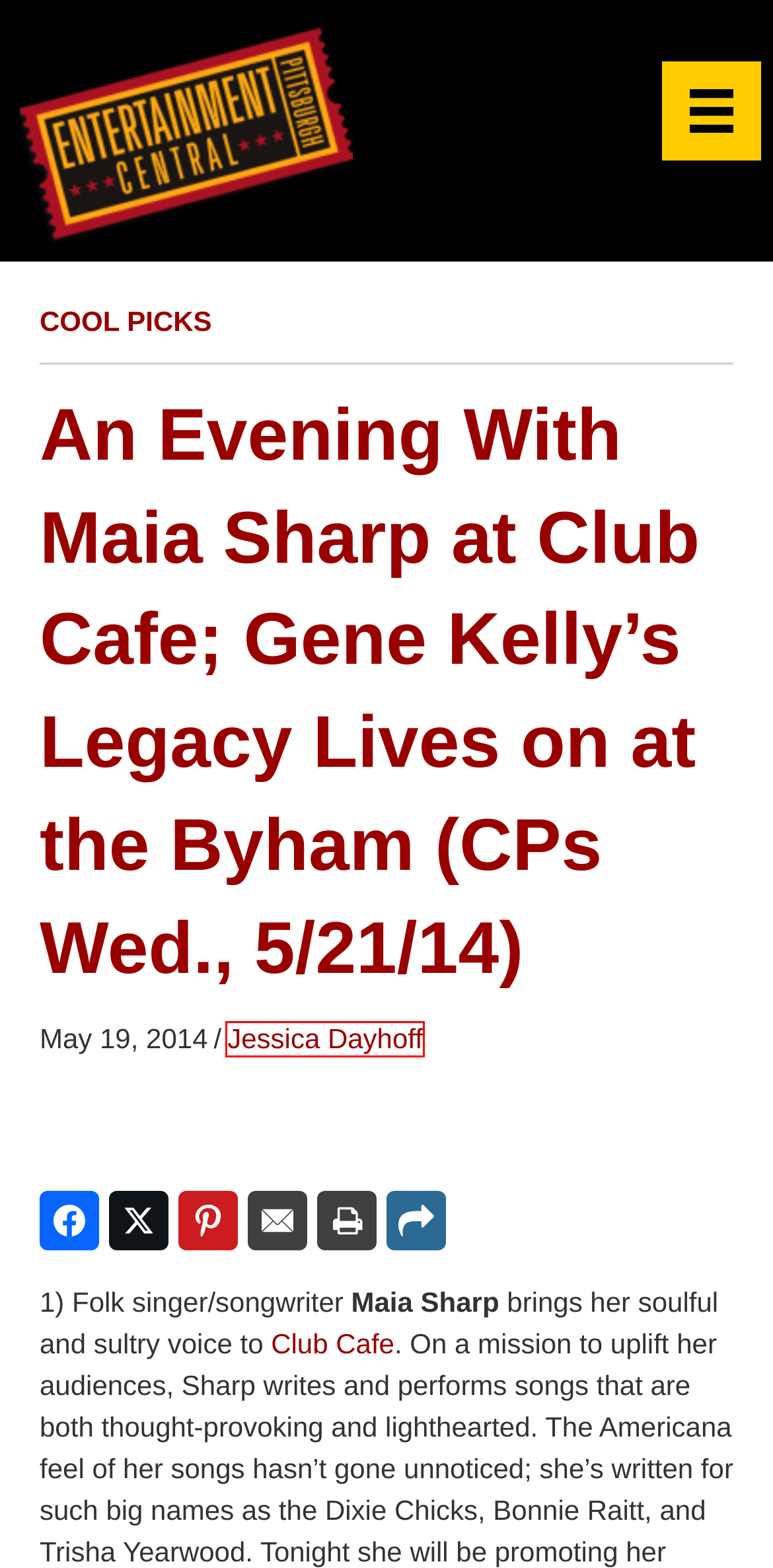Using the screenshot of a webpage with a red bounding box, pick the webpage description that most accurately represents the new webpage after the element inside the red box is clicked. Here are the candidates:
A. Theater Archives - Entertainment Central Pittsburgh
B. Subscribe To EC Newsletter - Entertainment Central Pittsburgh
C. maia sharp club cafe Archives - Entertainment Central Pittsburgh
D. Nightlife Archives - Entertainment Central Pittsburgh
E. Cool Picks Archives - Entertainment Central Pittsburgh
F. los sabrosos Archives - Entertainment Central Pittsburgh
G. Jessica Dayhoff, Author at Entertainment Central Pittsburgh
H. Contact Us - Entertainment Central Pittsburgh

G